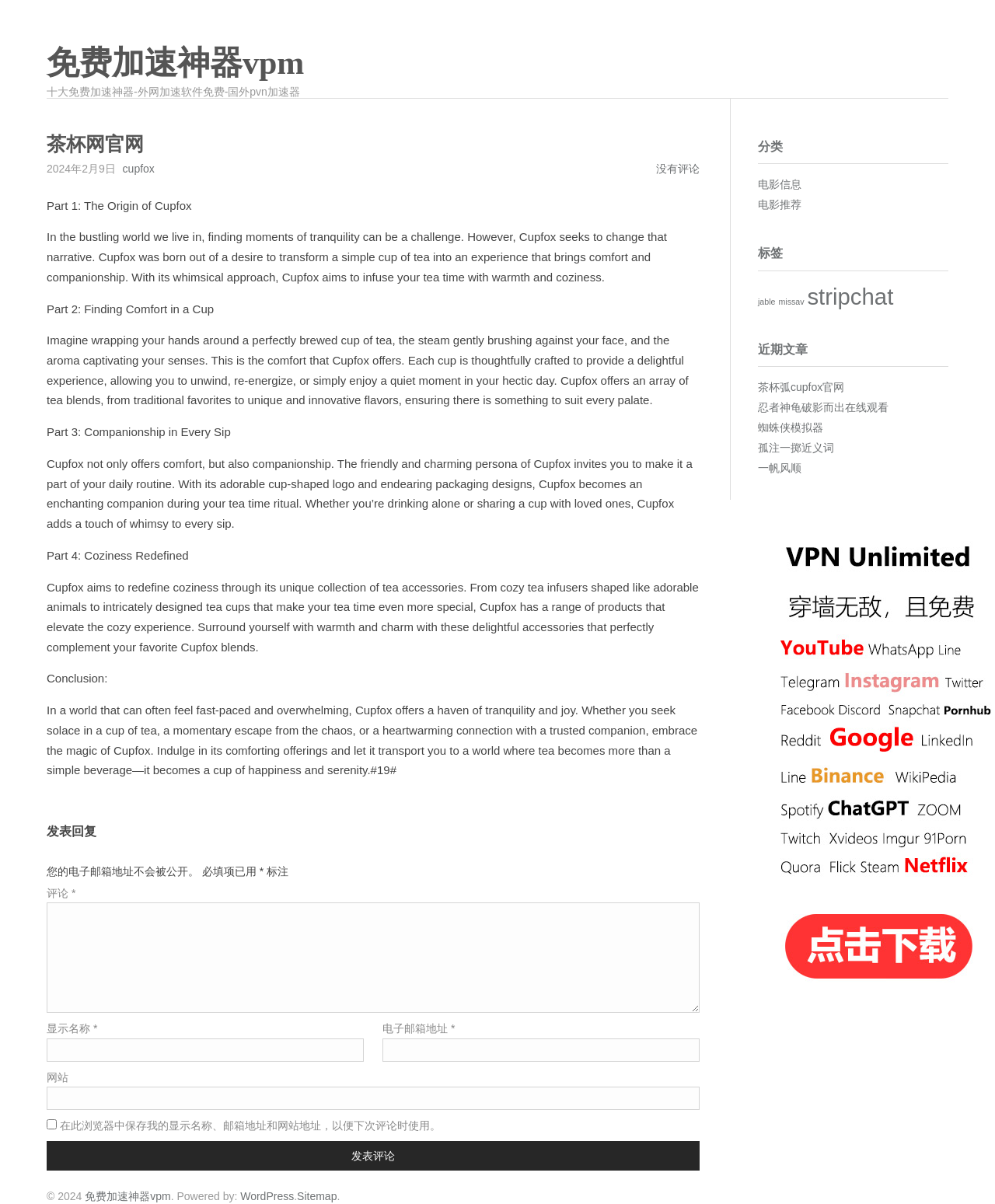Find the bounding box coordinates for the element that must be clicked to complete the instruction: "Click the 'WordPress' link". The coordinates should be four float numbers between 0 and 1, indicated as [left, top, right, bottom].

[0.242, 0.988, 0.295, 0.999]